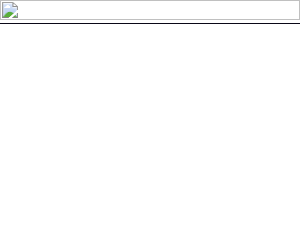Respond to the question below with a single word or phrase: What action does the icon likely represent?

submit or upload